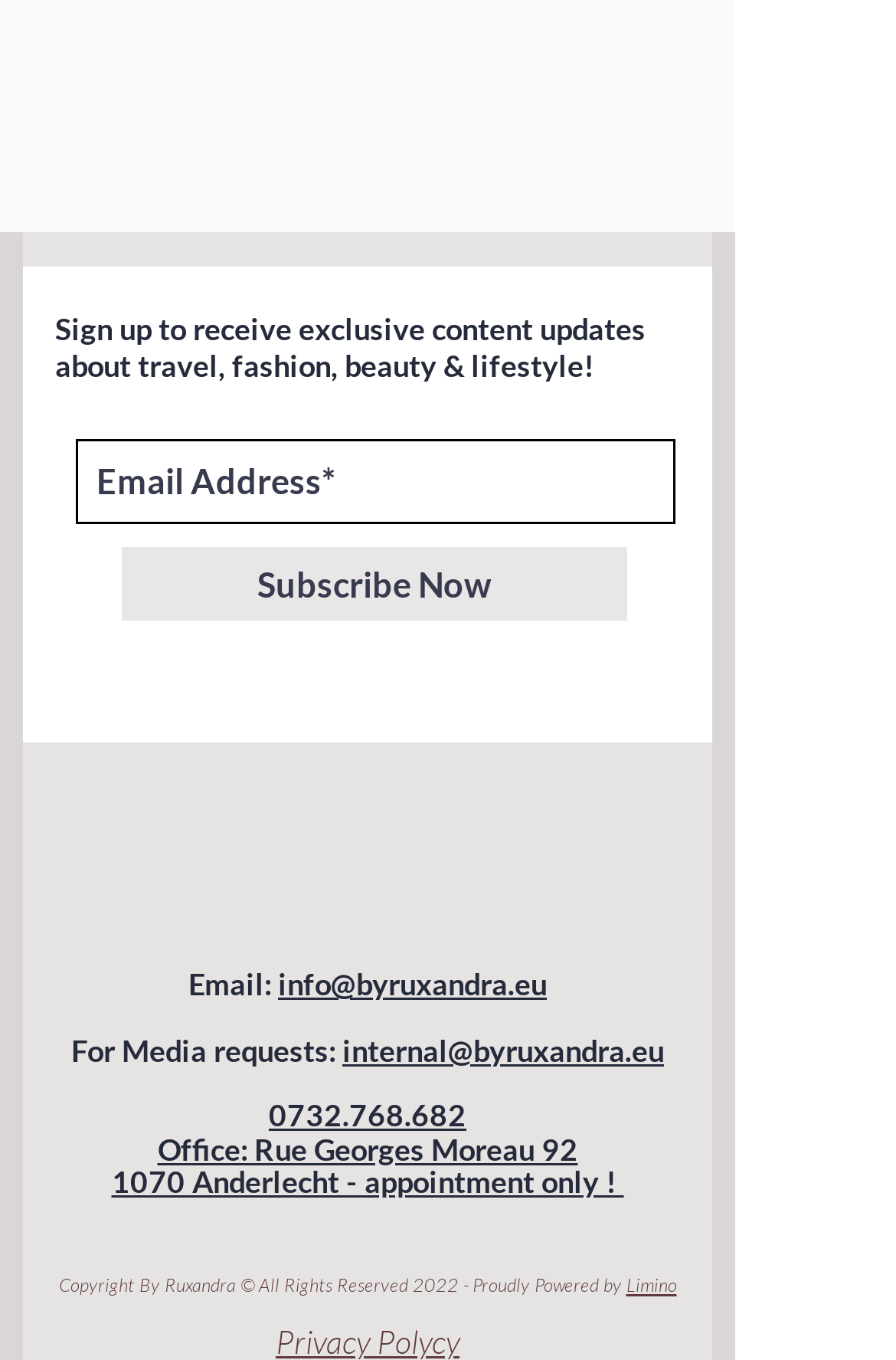What social media platforms are available?
Using the image as a reference, give an elaborate response to the question.

The social media platforms are available in the social bar section at the top of the webpage, which includes links to Facebook, Twitter, YouTube, Pinterest, Instagram, and Tumblr.